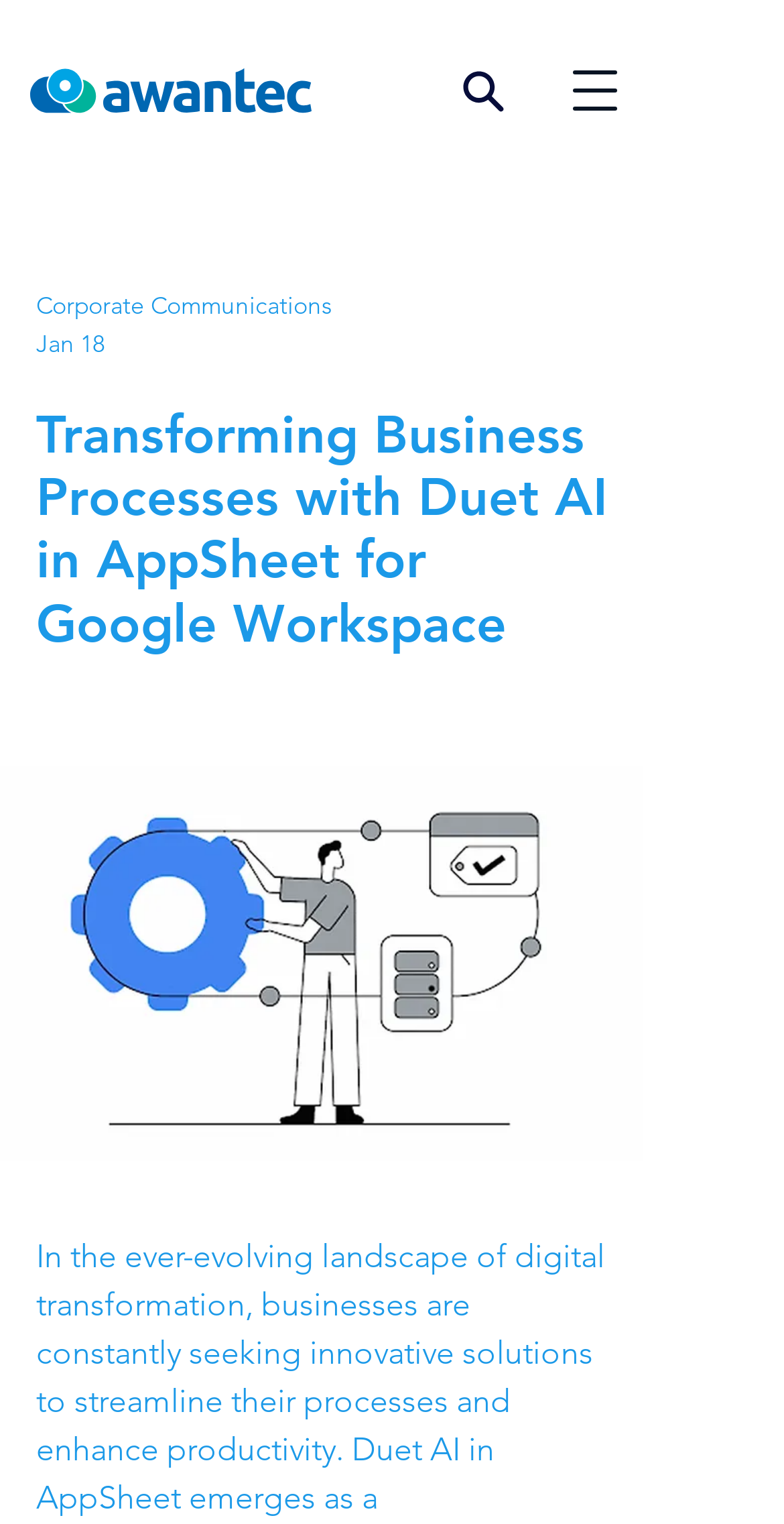Illustrate the webpage with a detailed description.

The webpage is about transforming business processes with Duet AI in AppSheet for Google Workspace. At the top left, there is a link. To the right of the link, there is a button to open a navigation menu. Further to the right, there is a search button. Below these elements, there is a section with a heading that matches the title of the webpage. This section also contains a generic element with the text "Corporate Communications" and another with the date "Jan 18". At the bottom of the page, there is a button that spans almost the entire width of the page.